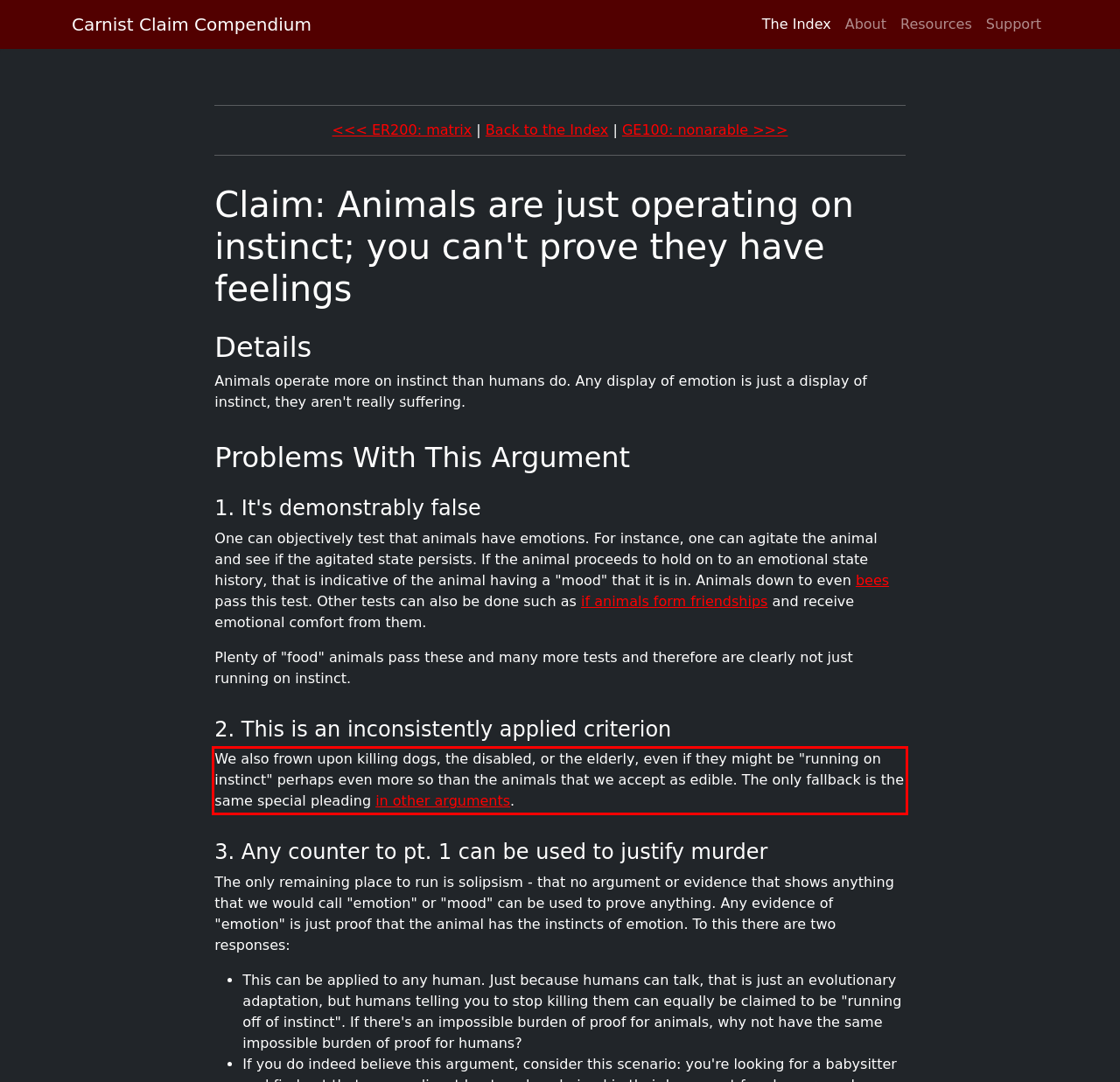Given a webpage screenshot, locate the red bounding box and extract the text content found inside it.

We also frown upon killing dogs, the disabled, or the elderly, even if they might be "running on instinct" perhaps even more so than the animals that we accept as edible. The only fallback is the same special pleading in other arguments.